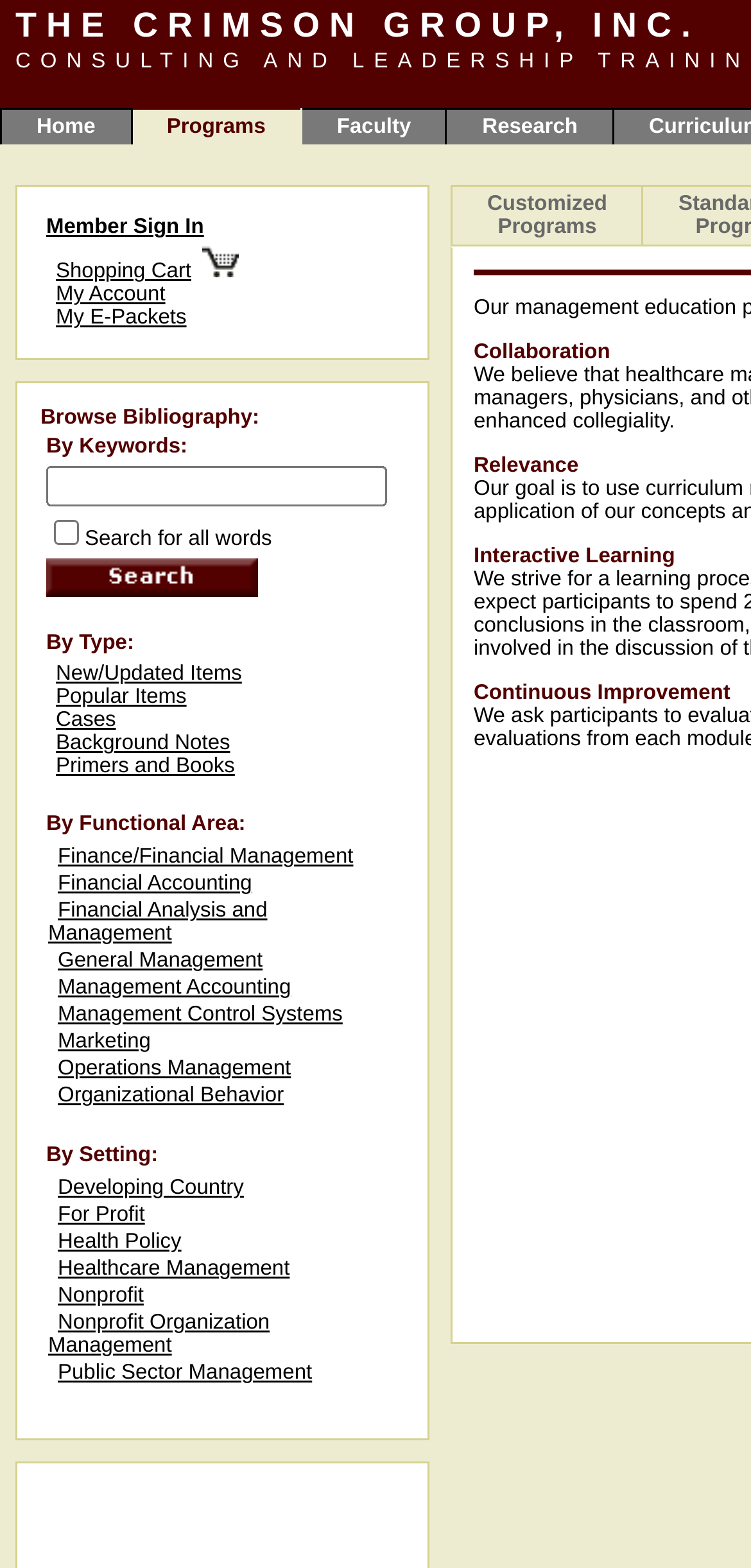How many functional areas are listed in the bibliography search?
From the image, provide a succinct answer in one word or a short phrase.

9